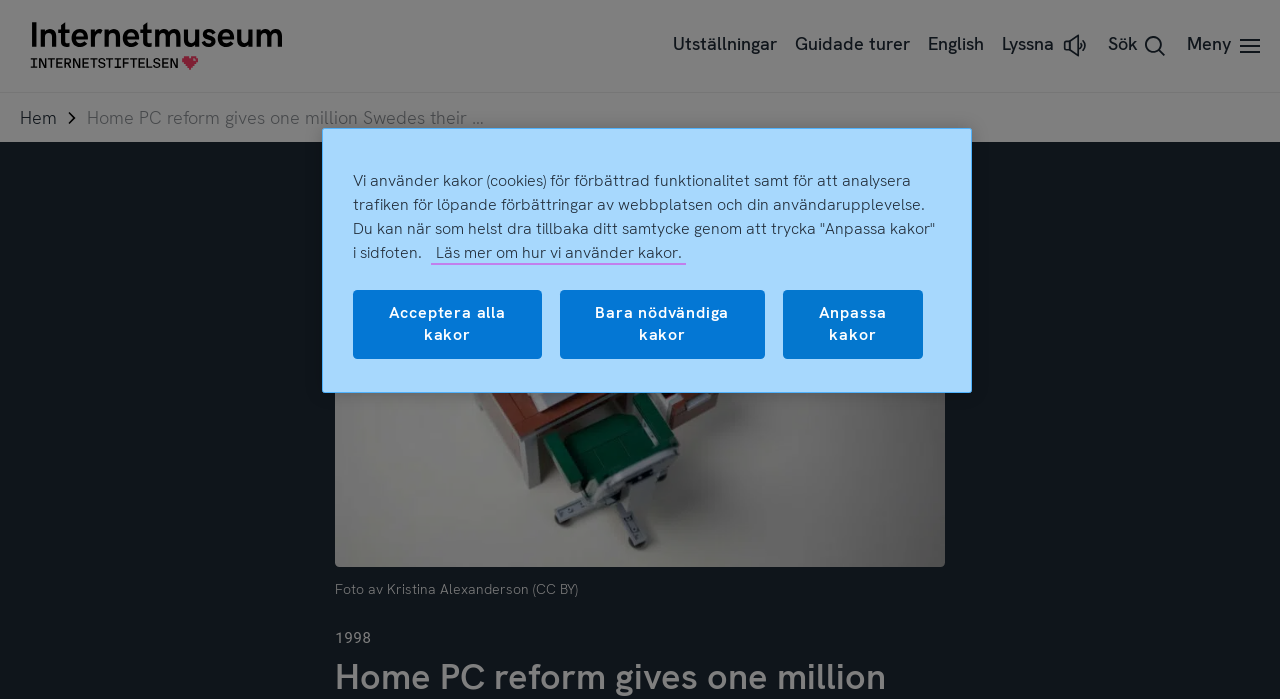Please identify the bounding box coordinates of the element that needs to be clicked to perform the following instruction: "View exhibitions".

[0.518, 0.029, 0.614, 0.102]